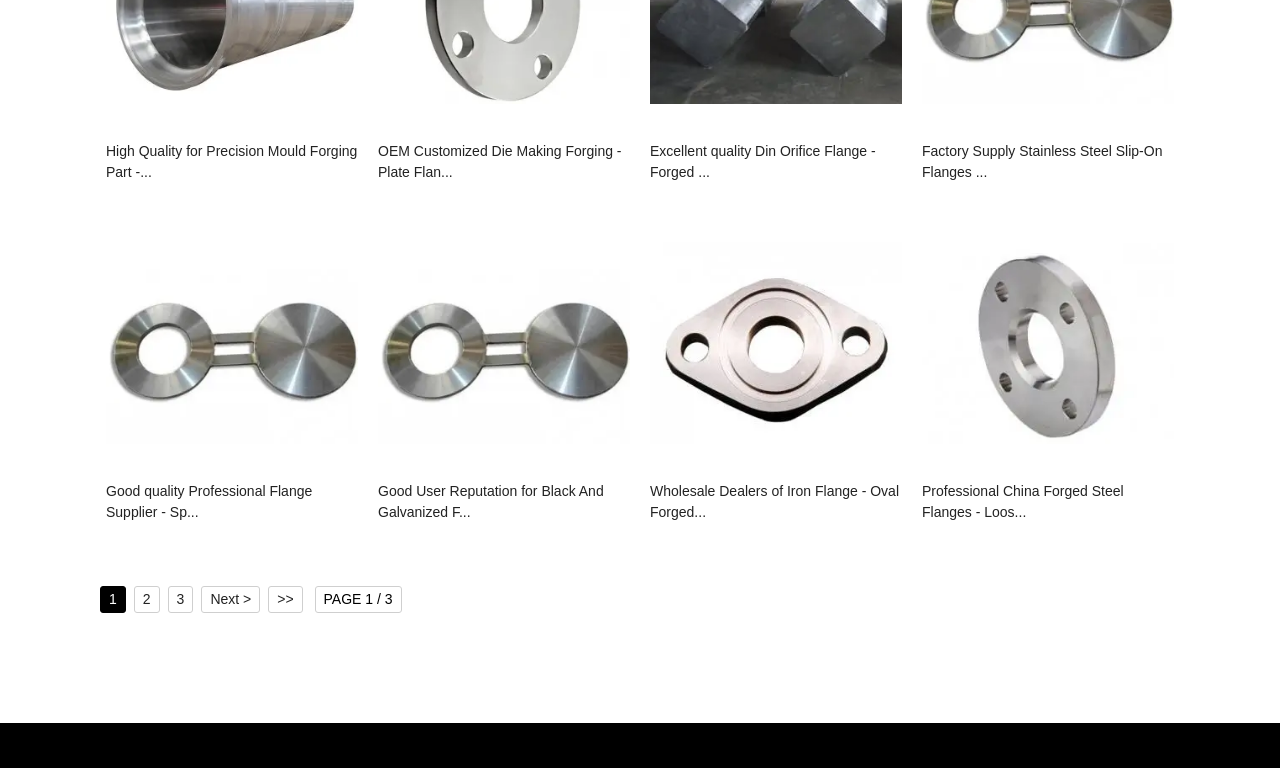Give a succinct answer to this question in a single word or phrase: 
How many links are there on this page?

13